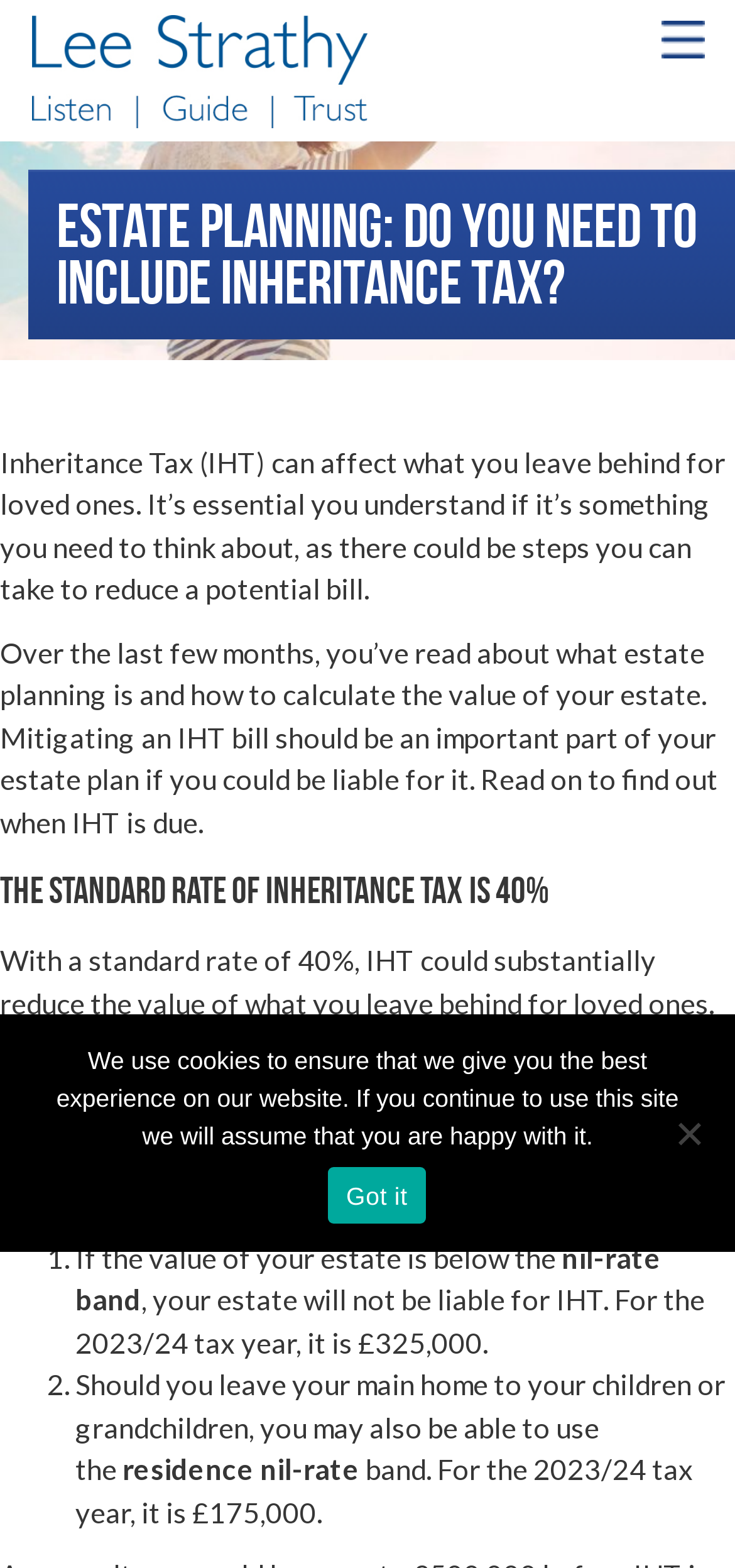What is the standard rate of Inheritance Tax?
Please use the image to provide an in-depth answer to the question.

The standard rate of Inheritance Tax can be found in the heading 'THE STANDARD RATE OF INHERITANCE TAX IS 40%'. This heading is located in the middle of the webpage and clearly states the standard rate of Inheritance Tax.